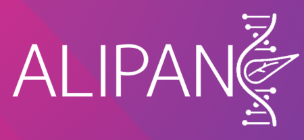Construct a detailed narrative about the image.

The image prominently features the logo for the "Alliance for Research on Pancreatic Cancer in Spain" (ALIPANC). The logo is designed with a modern aesthetic, utilizing a vibrant gradient background that transitions from pink to purple. Central to the logo is the name "ALIPANC" displayed in bold, white lettering, embodying a sense of strength and clarity. Accompanying the text is a stylized graphic that includes elements of a DNA helix intertwined with a pen, symbolizing the synthesis of scientific research and innovative approaches in the fight against pancreatic cancer. This visual representation aligns with the group's commitment to advancing research and collaboration in oncology, particularly focusing on personalized and translational medical strategies.